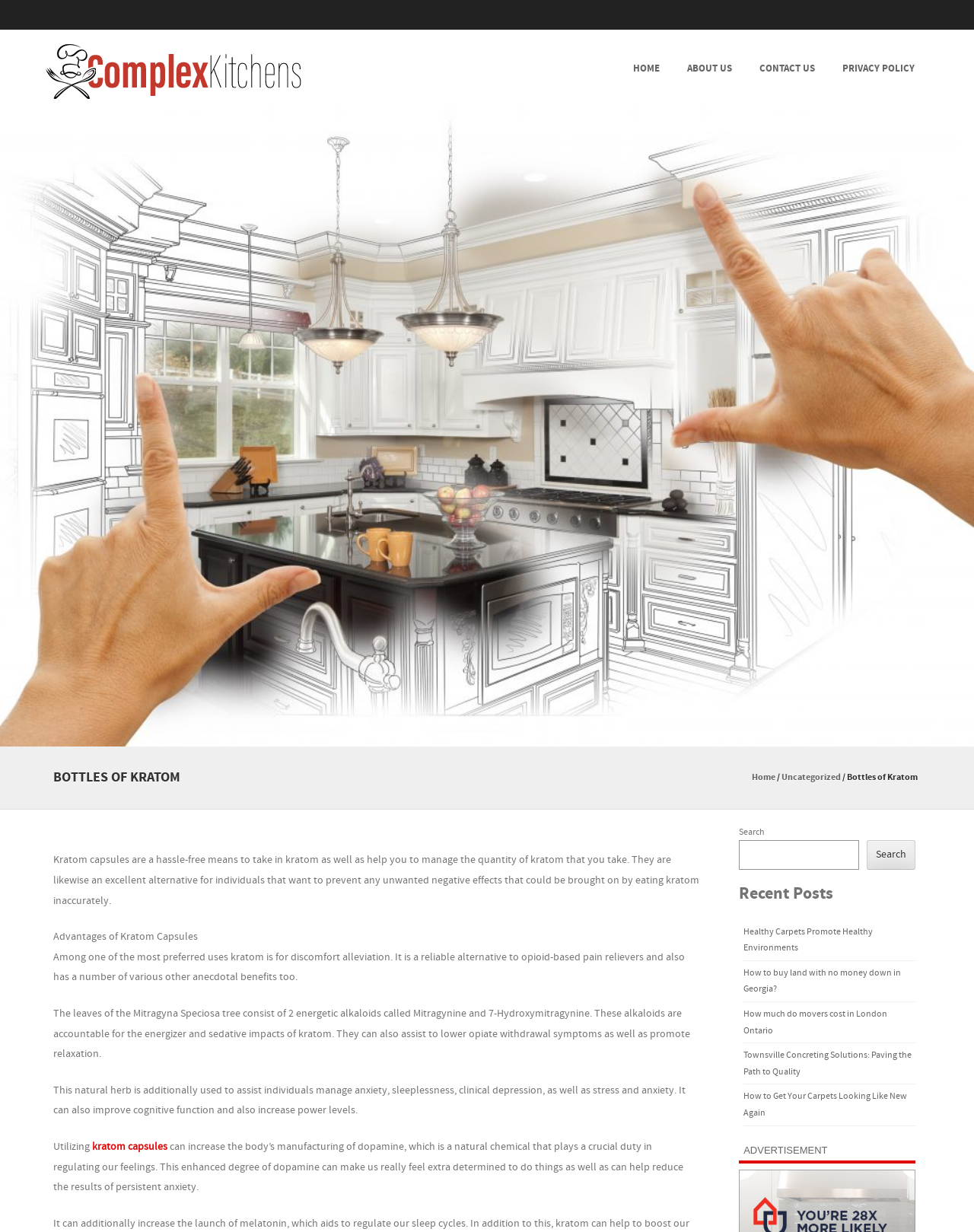Detail the various sections and features of the webpage.

The webpage is about Bottles of Kratom, with a focus on Indiana Complex Kitchens. At the top left, there is a link and an image with the text "Indiana Complex Kitchens". Next to it, there is a heading "MENU" and a link "SKIP TO CONTENT". 

On the top right, there are several links, including "HOME", "ABOUT US", "CONTACT US", and "PRIVACY POLICY". Below these links, there is a large image that spans the entire width of the page.

The main content of the page is divided into two sections. On the left, there is a heading "BOTTLES OF KRATOM" with a description of what kratom capsules are and their advantages. The text explains that kratom capsules are a convenient way to consume kratom and can help manage the quantity of kratom taken. It also lists several benefits of using kratom, including pain relief, anxiety management, and improved cognitive function.

On the right, there is a search bar with a button and a heading "Recent Posts". Below the search bar, there are five links to recent posts, including "Healthy Carpets Promote Healthy Environments", "How to buy land with no money down in Georgia?", and others. At the bottom right, there is a heading "ADVERTISEMENT".